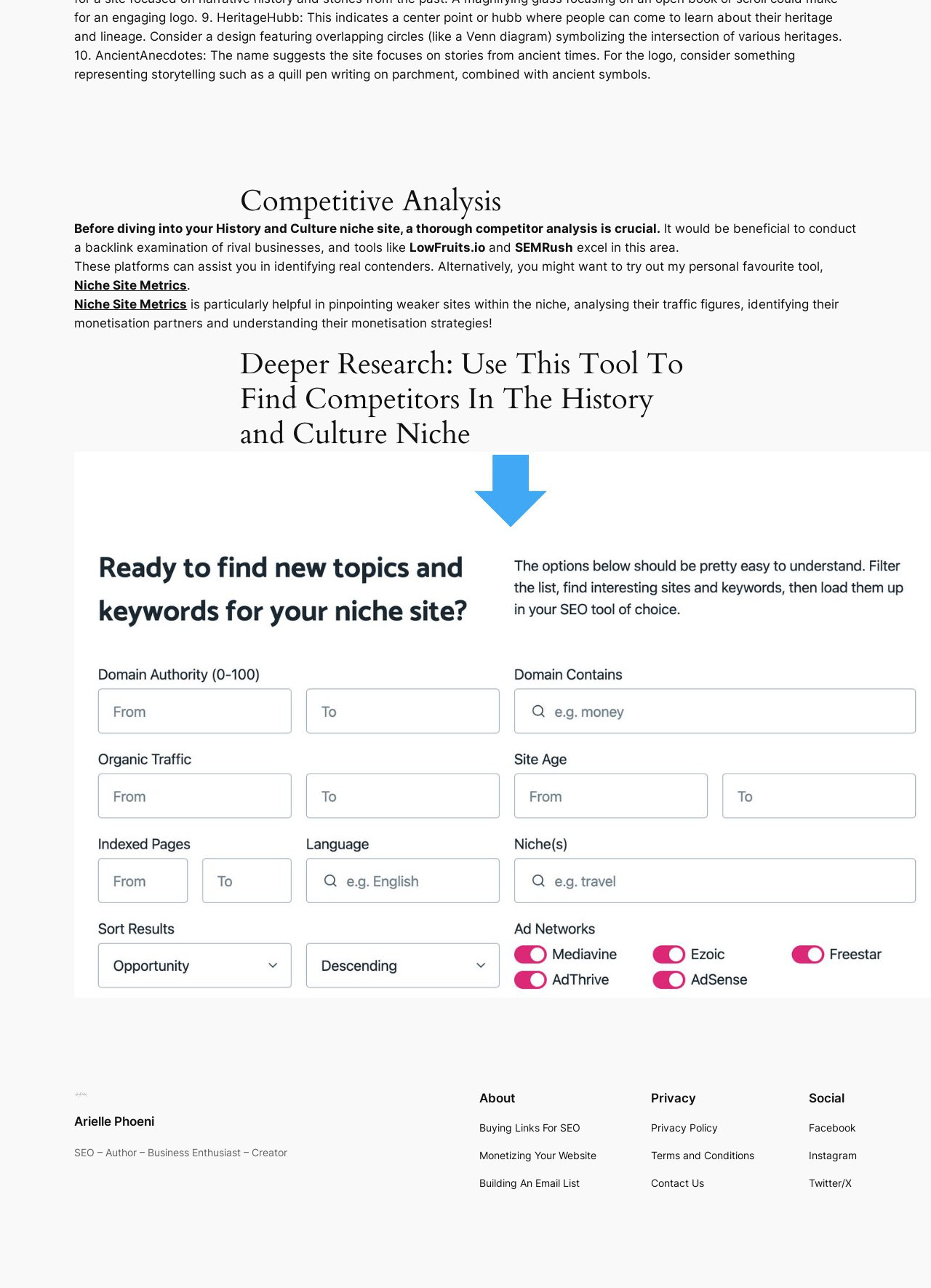Find the bounding box coordinates for the area that should be clicked to accomplish the instruction: "Visit the About page".

[0.515, 0.847, 0.641, 0.858]